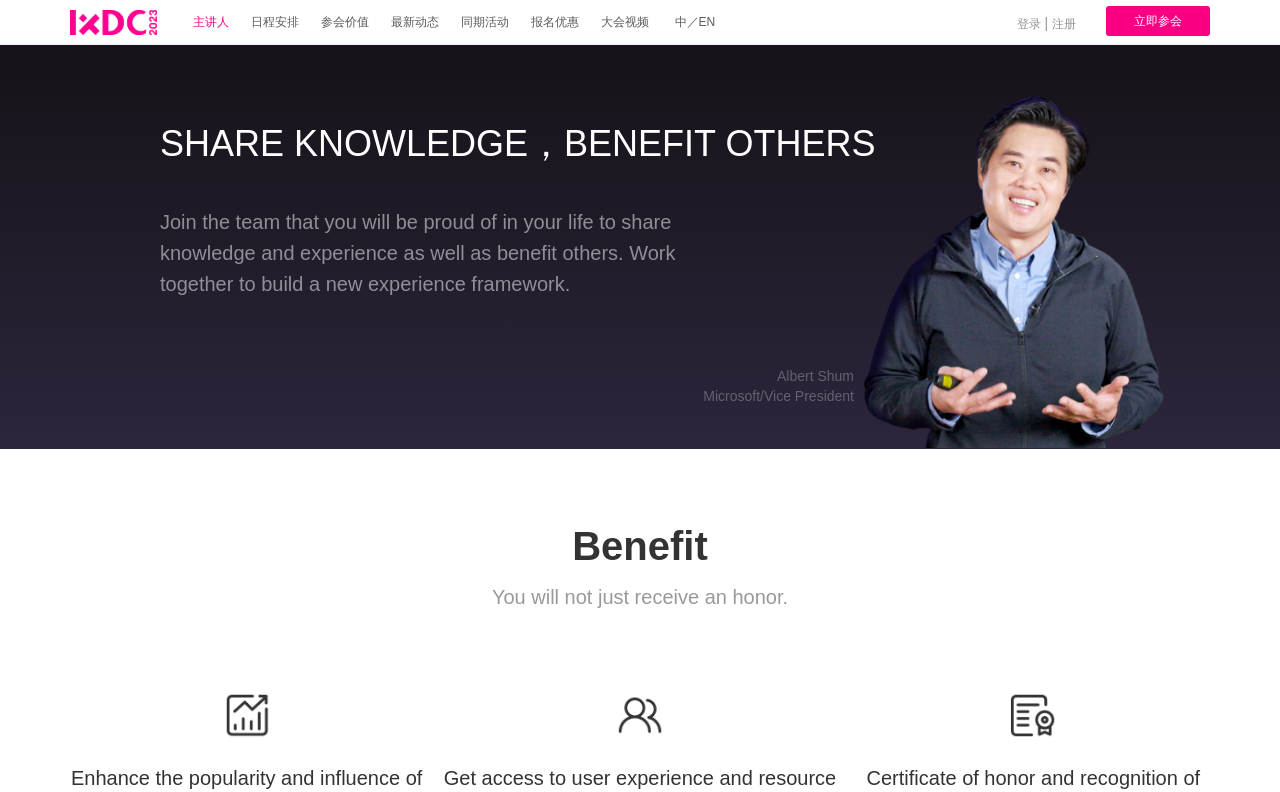What is the language of the webpage? Based on the image, give a response in one word or a short phrase.

Chinese and English